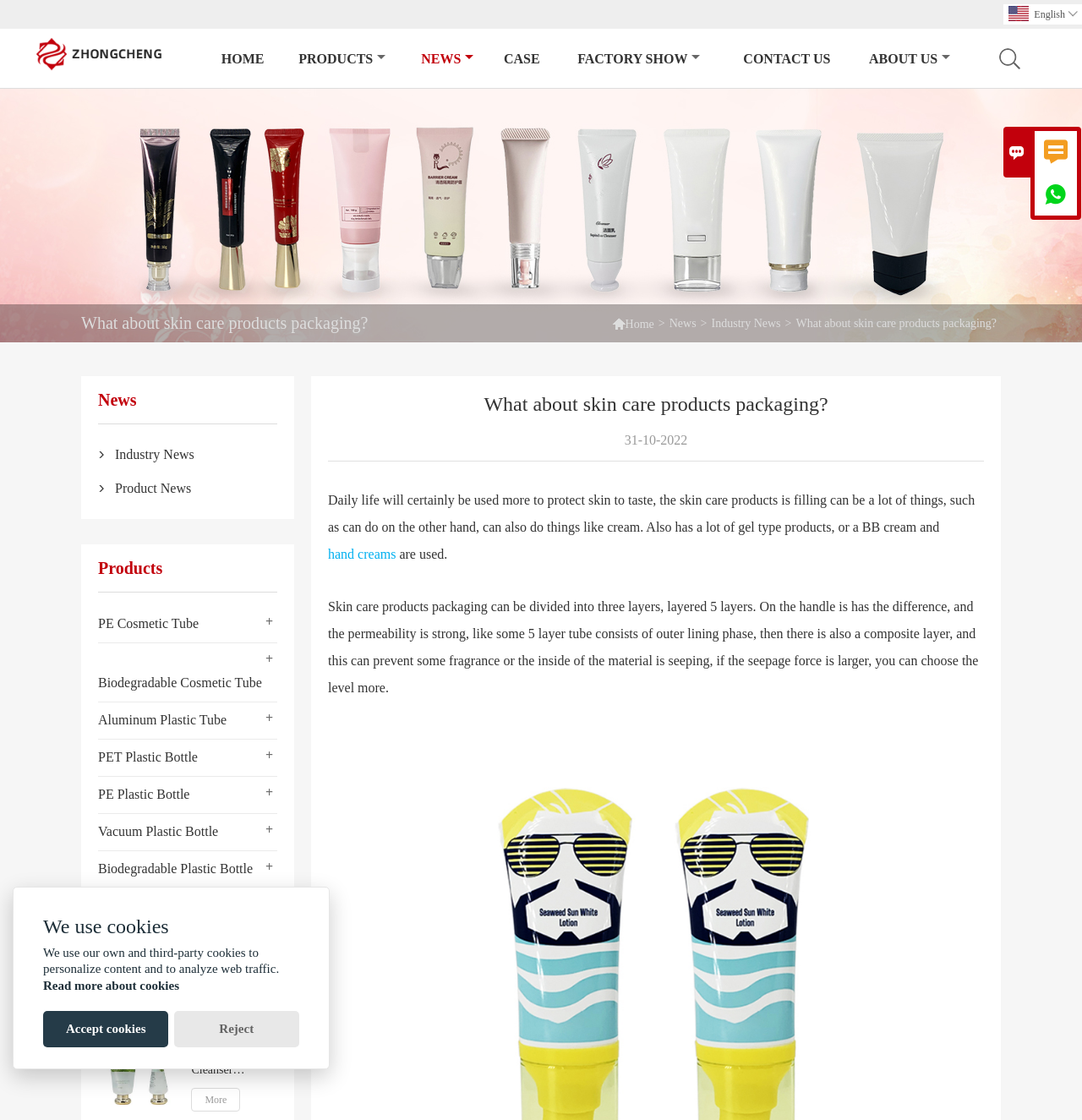Given the element description, predict the bounding box coordinates in the format (top-left x, top-left y, bottom-right x, bottom-right y). Make sure all values are between 0 and 1. Here is the element description: PE Cosmetic Tube

[0.091, 0.55, 0.184, 0.564]